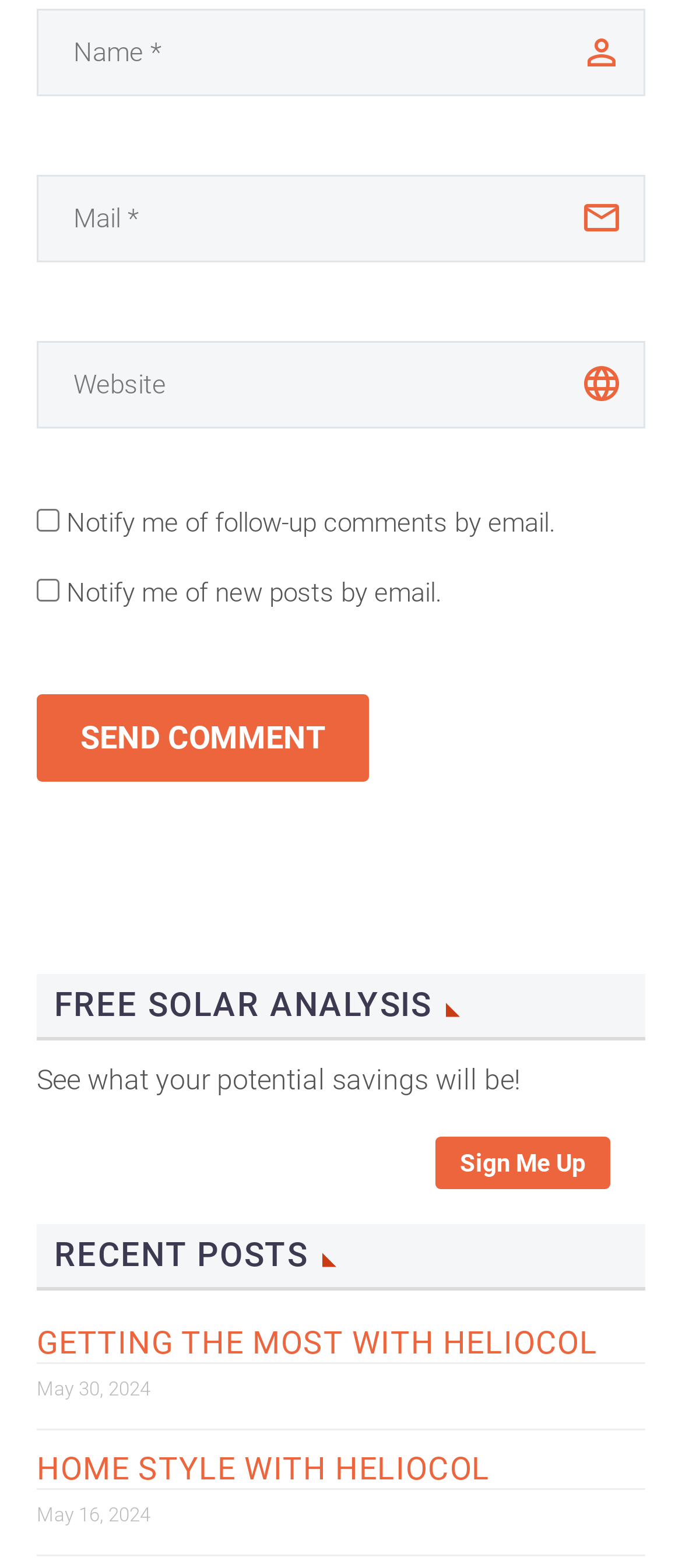Determine the bounding box coordinates for the area that needs to be clicked to fulfill this task: "View Privacy Statement". The coordinates must be given as four float numbers between 0 and 1, i.e., [left, top, right, bottom].

None